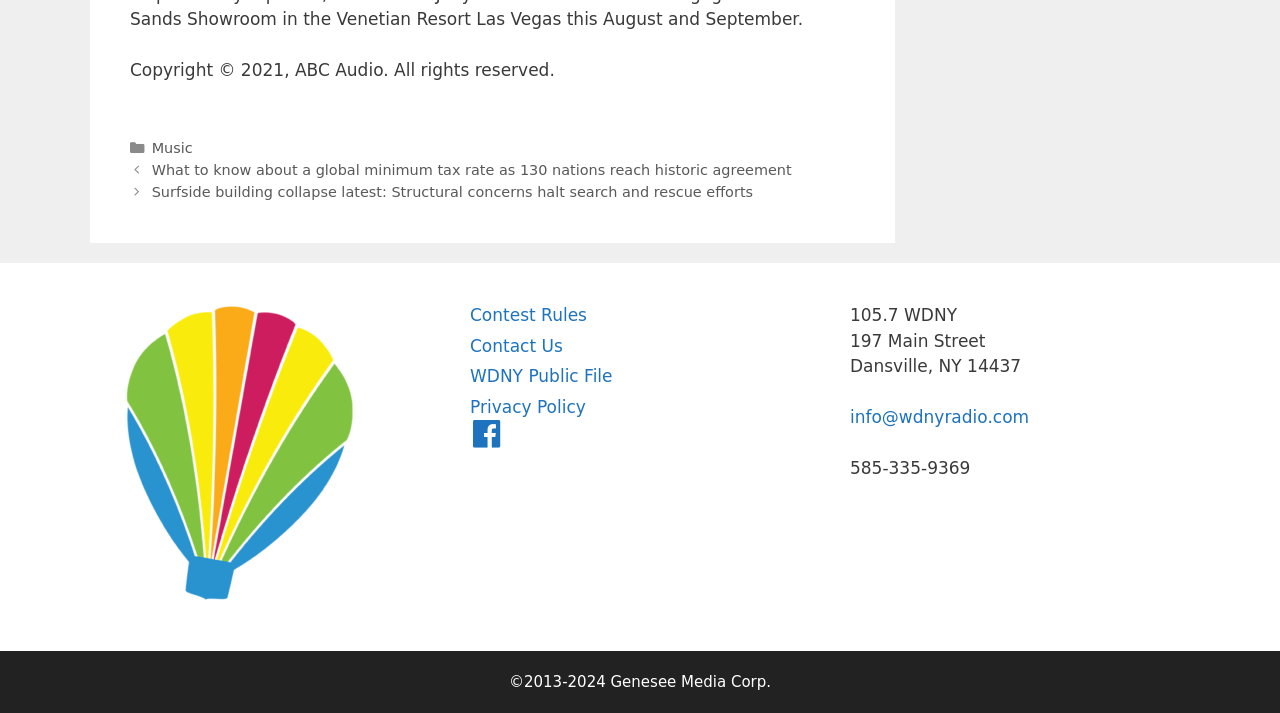Specify the bounding box coordinates of the area to click in order to execute this command: 'Check 'WDNY Public File''. The coordinates should consist of four float numbers ranging from 0 to 1, and should be formatted as [left, top, right, bottom].

[0.367, 0.514, 0.479, 0.542]